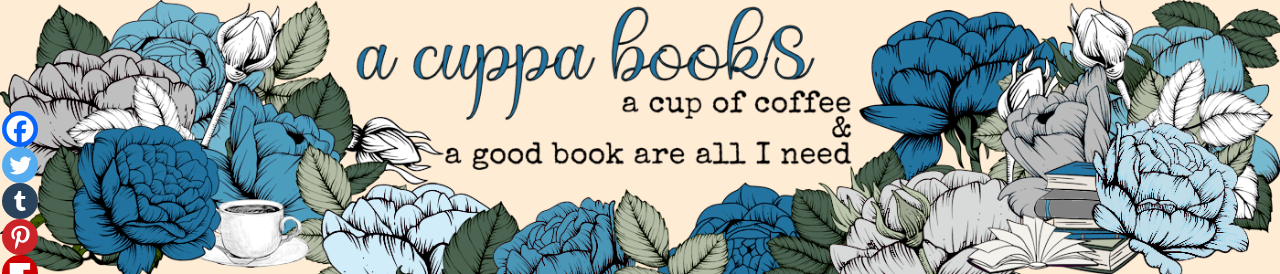Answer the question briefly using a single word or phrase: 
What is the theme of the image?

Cozy reading experience